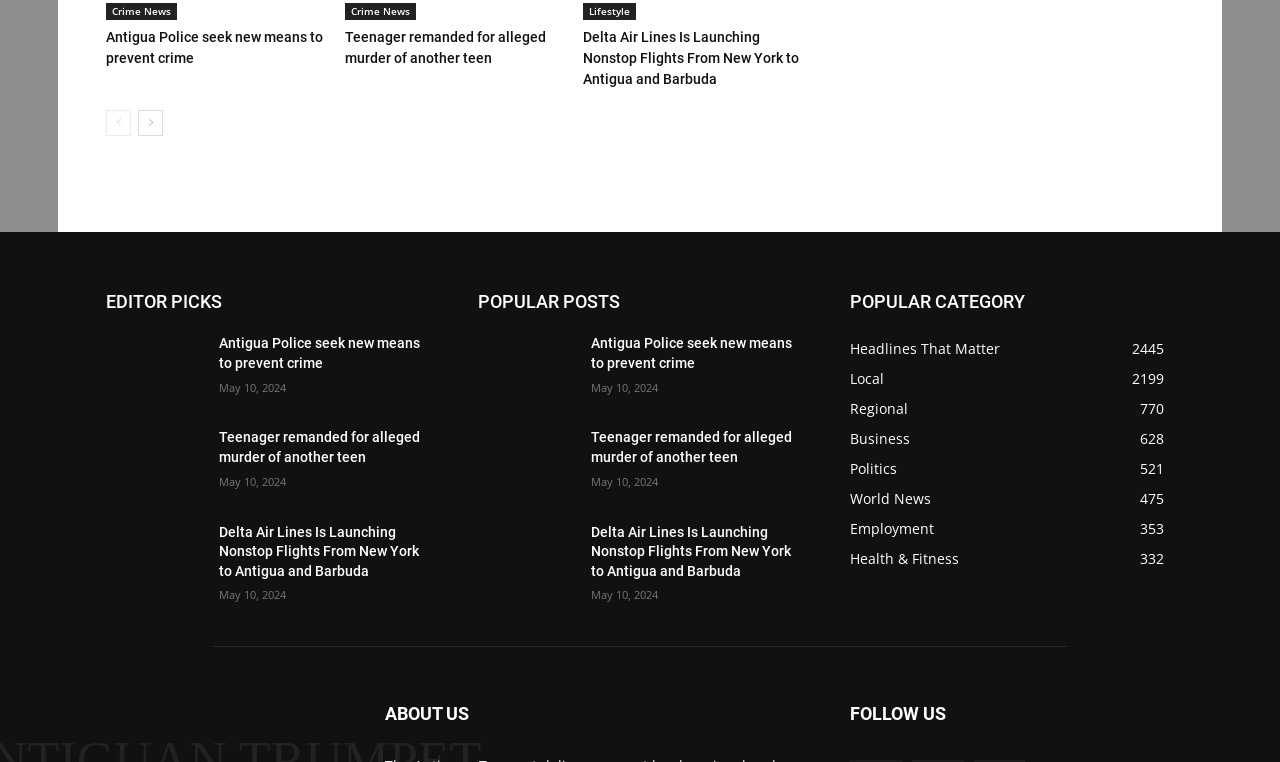Please specify the bounding box coordinates of the area that should be clicked to accomplish the following instruction: "Contact us". The coordinates should consist of four float numbers between 0 and 1, i.e., [left, top, right, bottom].

None